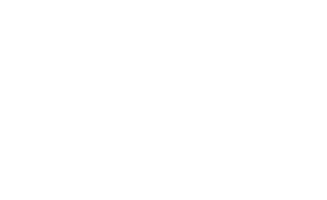Outline with detail what the image portrays.

The image titled "Creating Market Analysis in Minutes with Chat GPT" suggests a focus on utilizing AI technology, specifically Chat GPT, to efficiently conduct market analysis. This visual element likely complements an article or section that promotes tools or methods aimed at enhancing productivity in business research and decision-making processes. The accompanying text or context likely highlights the benefits of integrating AI into traditional analysis techniques, appealing to professionals looking for innovative solutions in a competitive landscape.